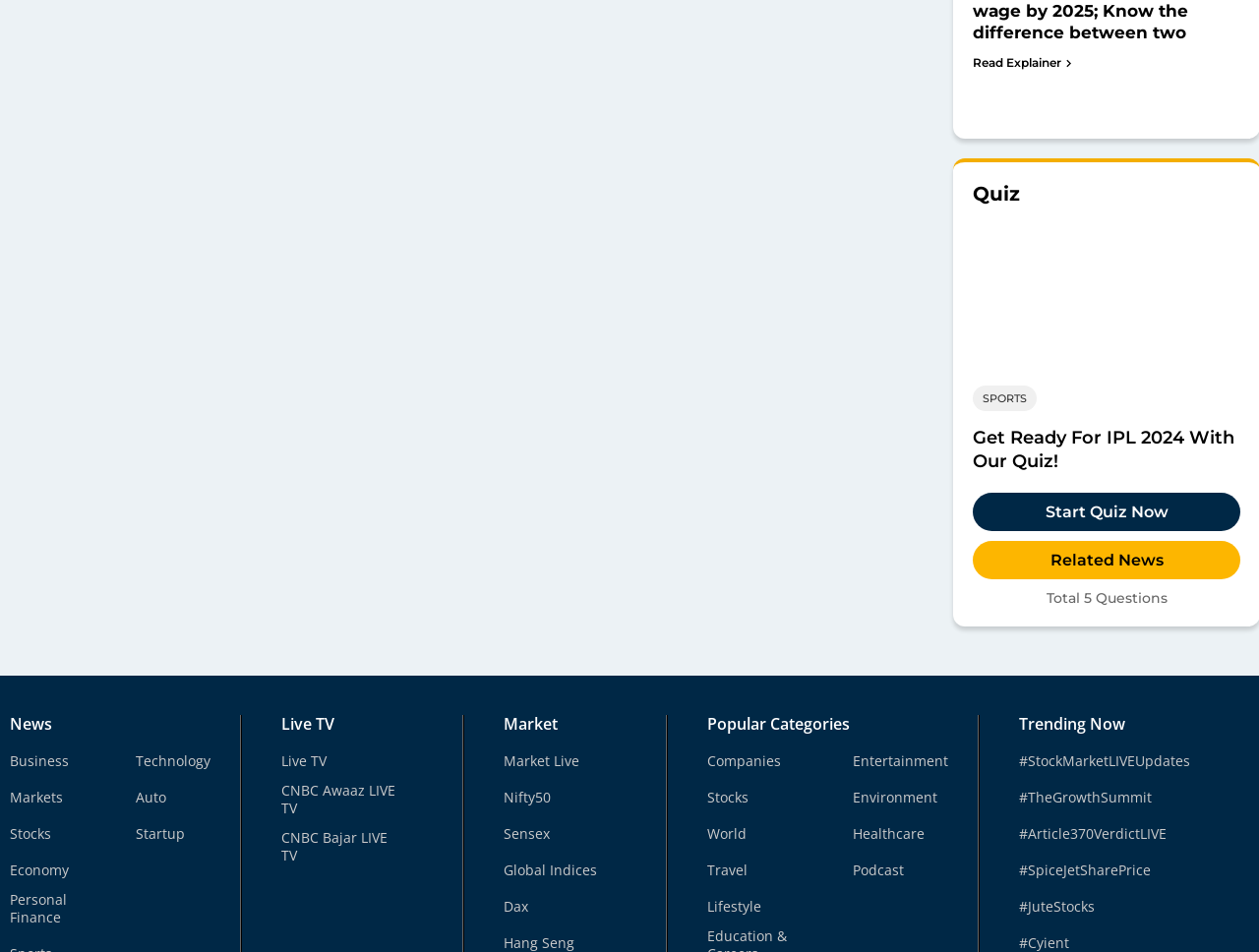Answer the question below in one word or phrase:
How many links are on the webpage?

7